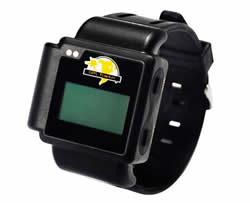Refer to the image and provide an in-depth answer to the question: 
What is the design style of the Xexun TK203?

The caption describes the Xexun TK203 as having a sleek black design, which suggests that it has a modern and minimalist aesthetic.